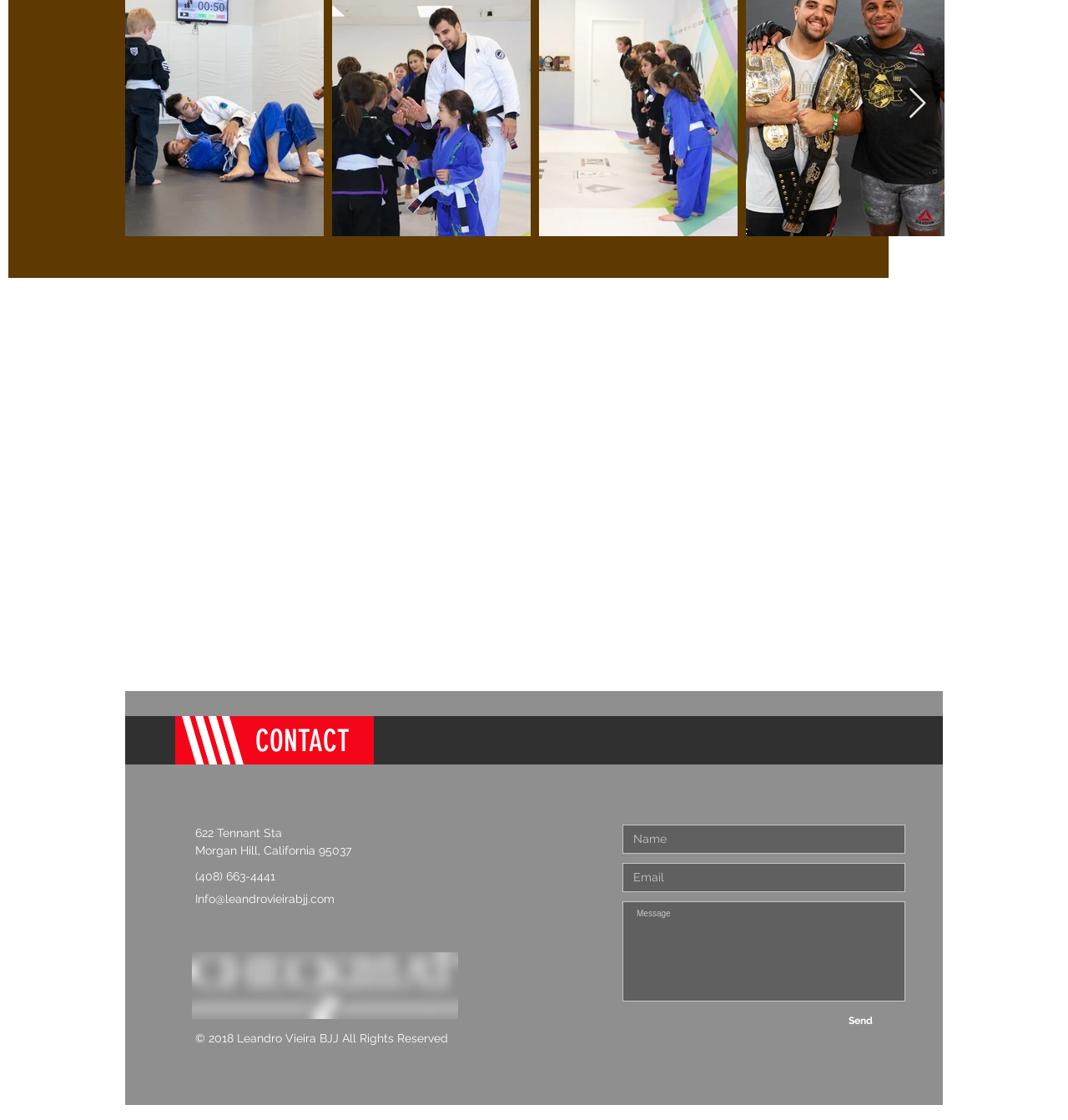Refer to the image and offer a detailed explanation in response to the question: What is the purpose of the 'Next Item' button?

The 'Next Item' button is located at the top right corner of the webpage, and it is likely used to navigate to the next item in a sequence or a list, possibly related to the contact information or social media links.